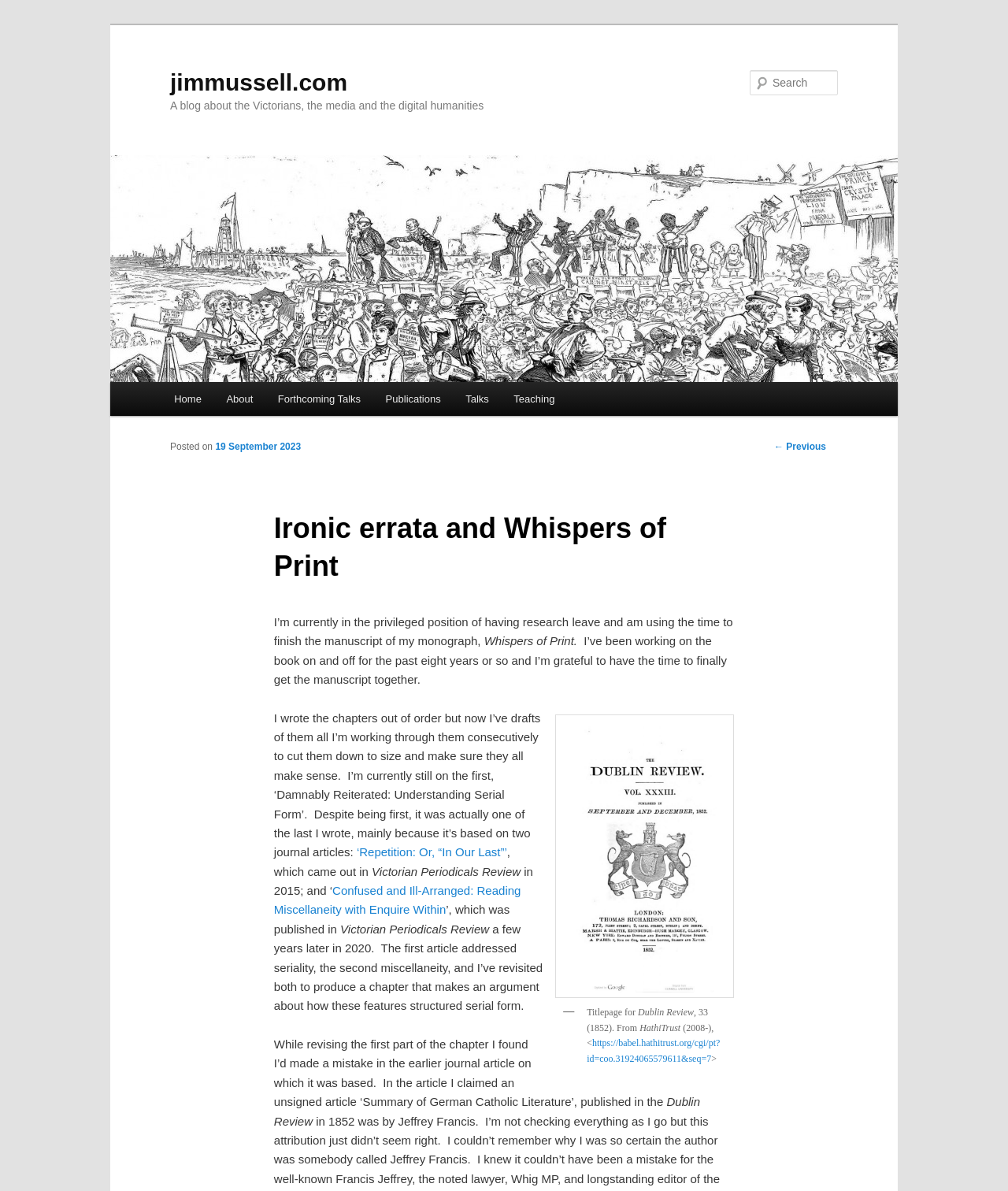Please find the bounding box for the UI element described by: "← Previous".

[0.768, 0.37, 0.82, 0.38]